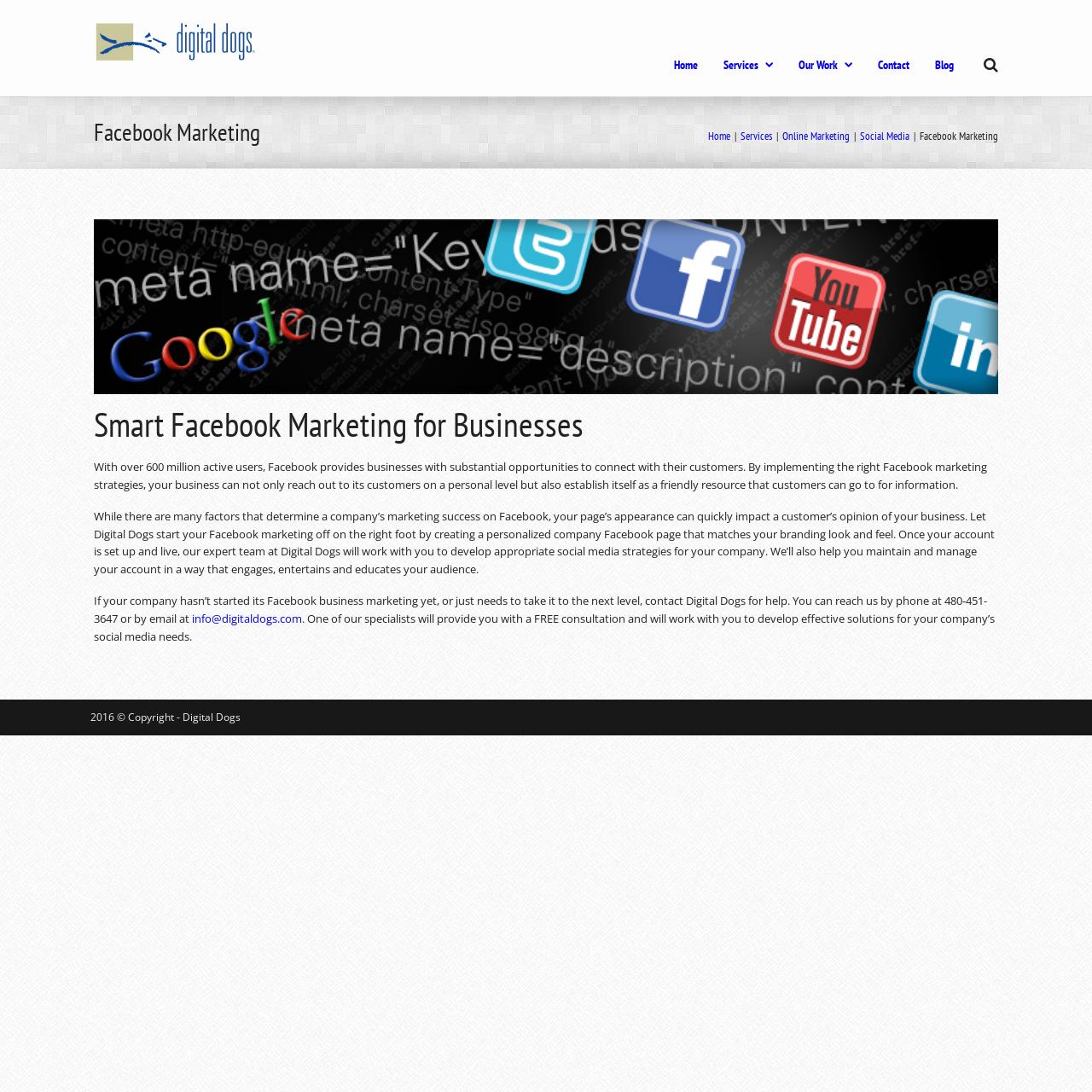Refer to the image and offer a detailed explanation in response to the question: What is the company name?

I found the company name 'Digital Dogs' by looking at the top-left corner of the webpage, where it is displayed as a link and an image.